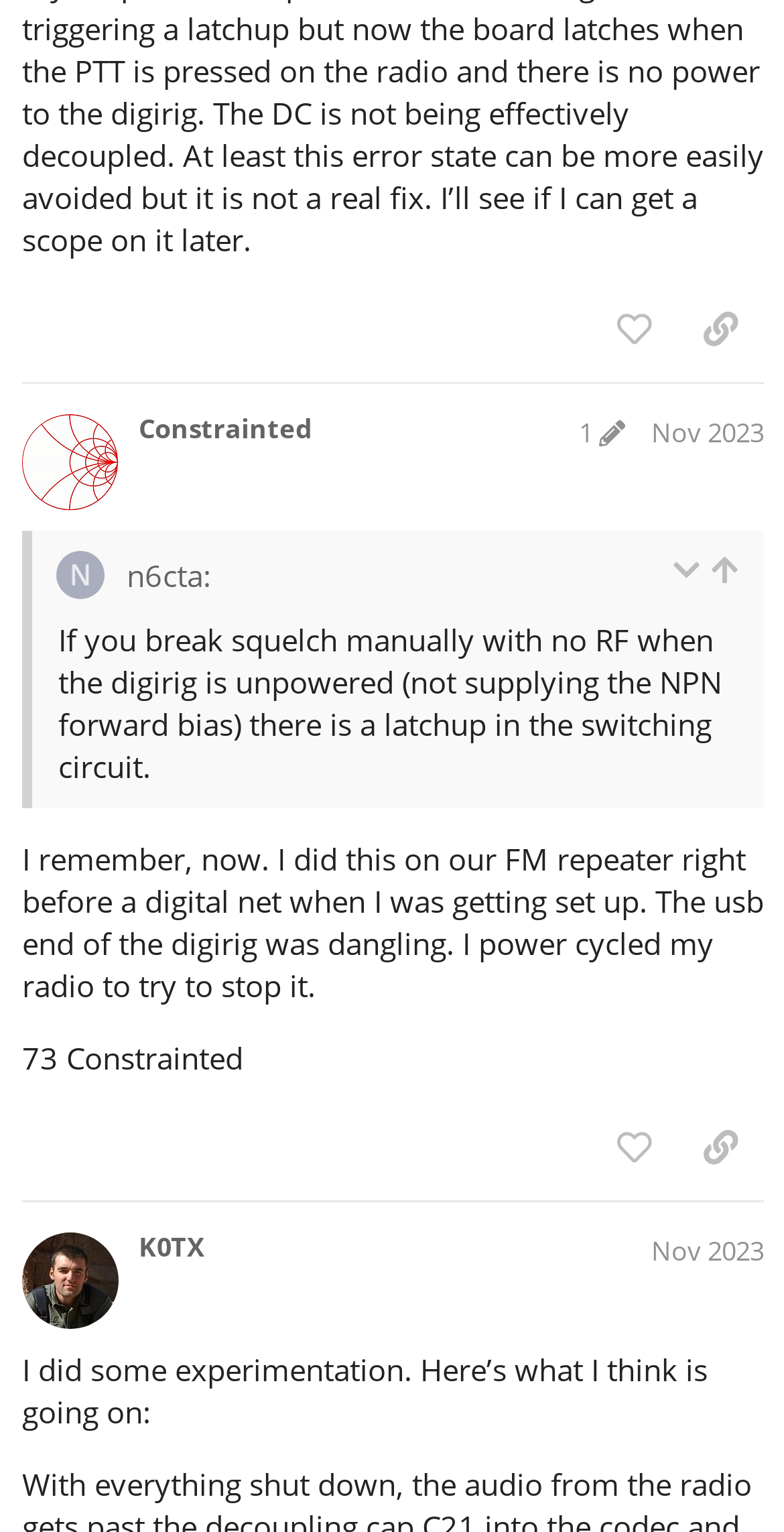Find the bounding box coordinates of the clickable area that will achieve the following instruction: "like this post".

[0.753, 0.183, 0.864, 0.232]